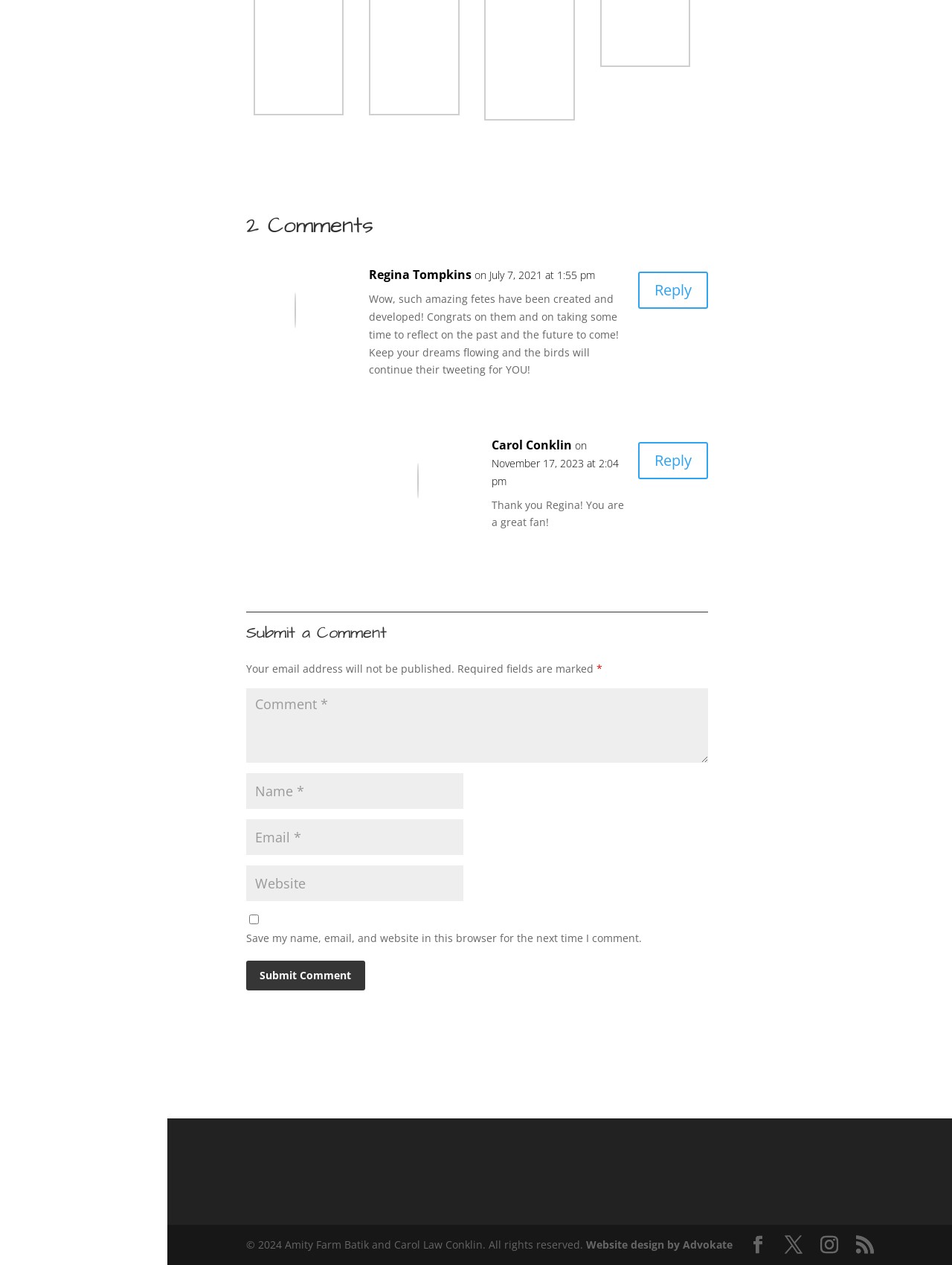Please identify the bounding box coordinates of the clickable region that I should interact with to perform the following instruction: "Click on the 'Submit' button". The coordinates should be expressed as four float numbers between 0 and 1, i.e., [left, top, right, bottom].

None